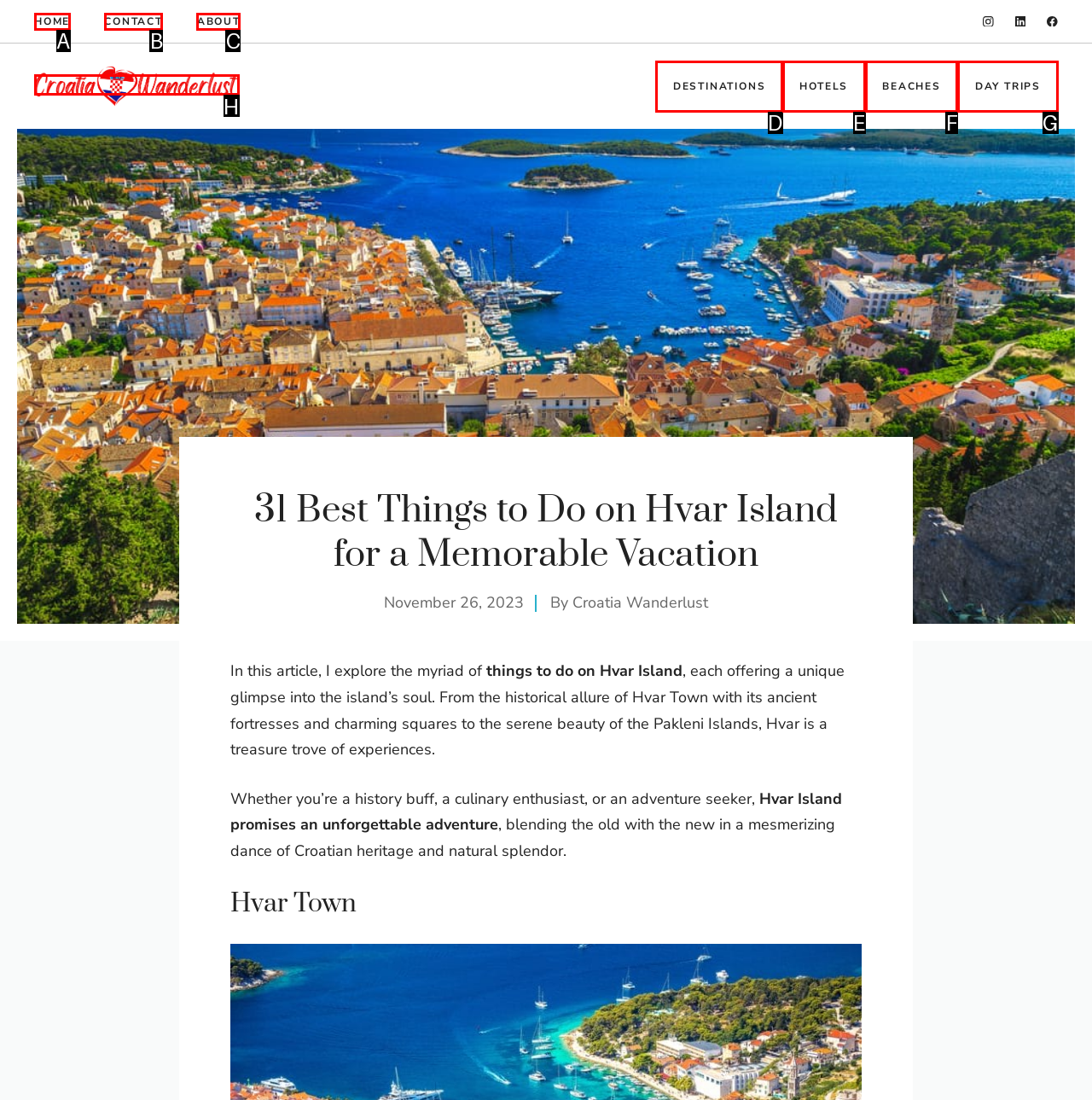Match the element description to one of the options: Contact
Respond with the corresponding option's letter.

B